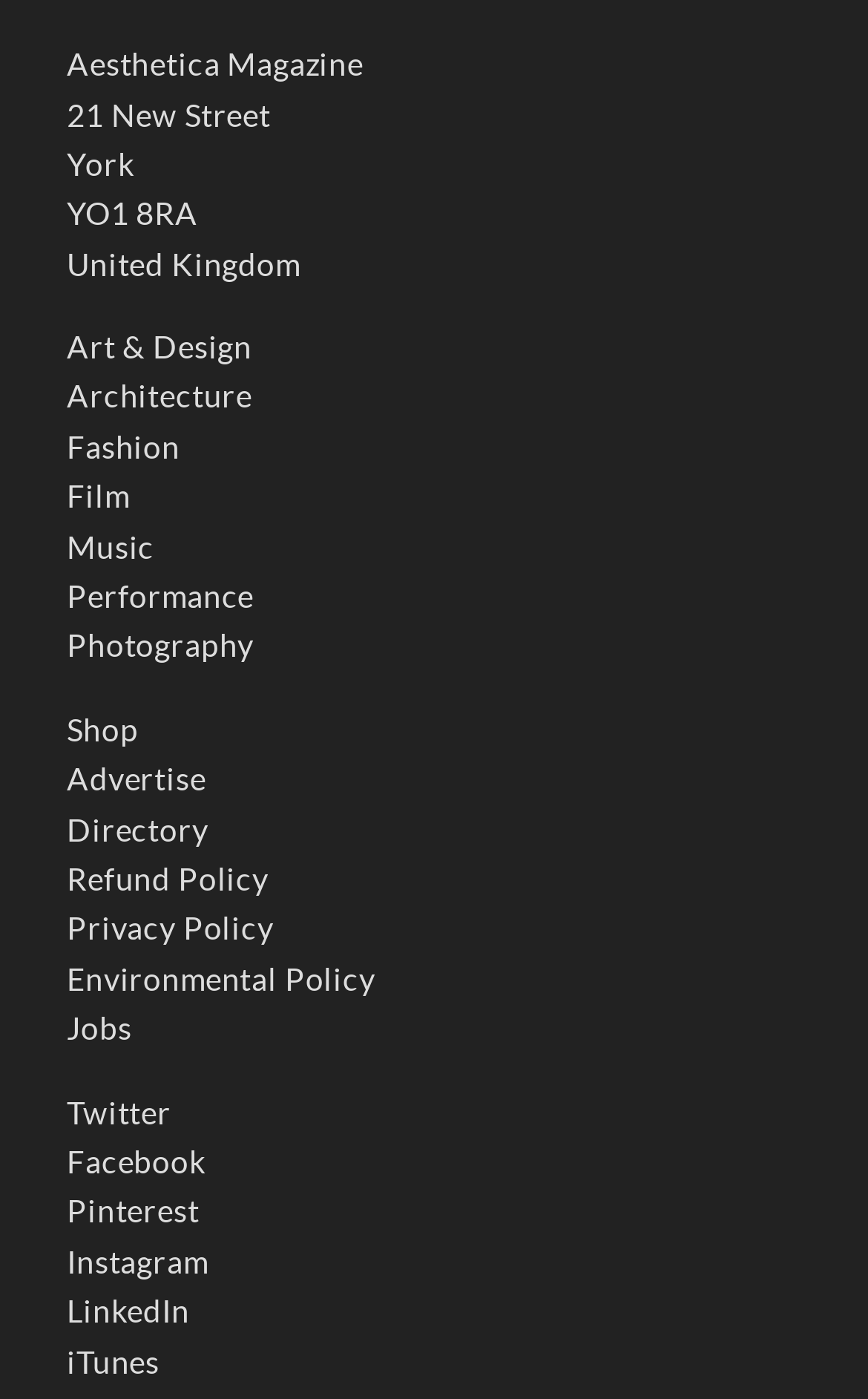Provide the bounding box coordinates for the area that should be clicked to complete the instruction: "Explore the Directory".

[0.077, 0.58, 0.24, 0.606]